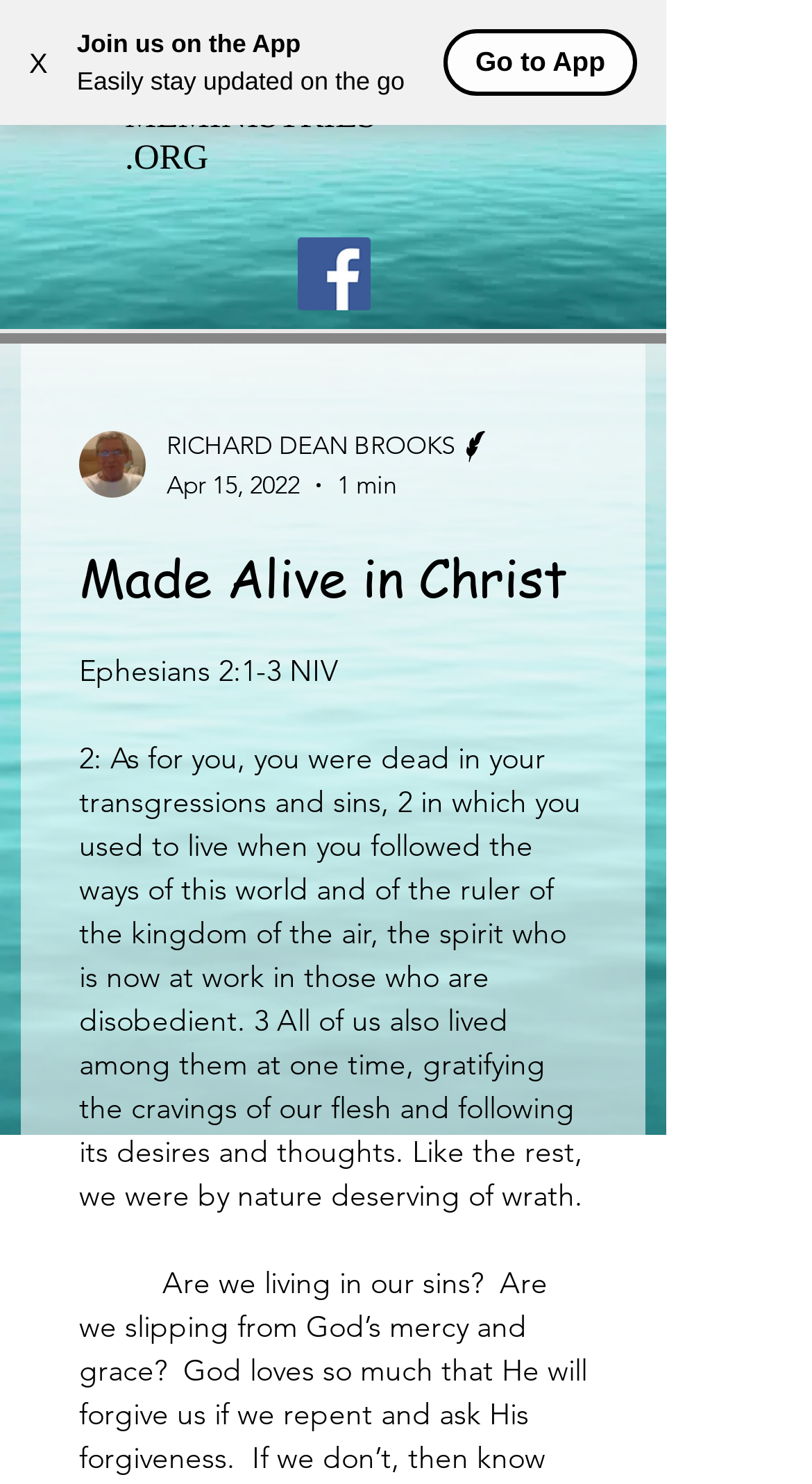Please specify the bounding box coordinates in the format (top-left x, top-left y, bottom-right x, bottom-right y), with values ranging from 0 to 1. Identify the bounding box for the UI component described as follows: parent_node: ONTHEWAYHOMEMINISTRIES.ORG aria-label="Open navigation menu"

[0.667, 0.013, 0.795, 0.083]